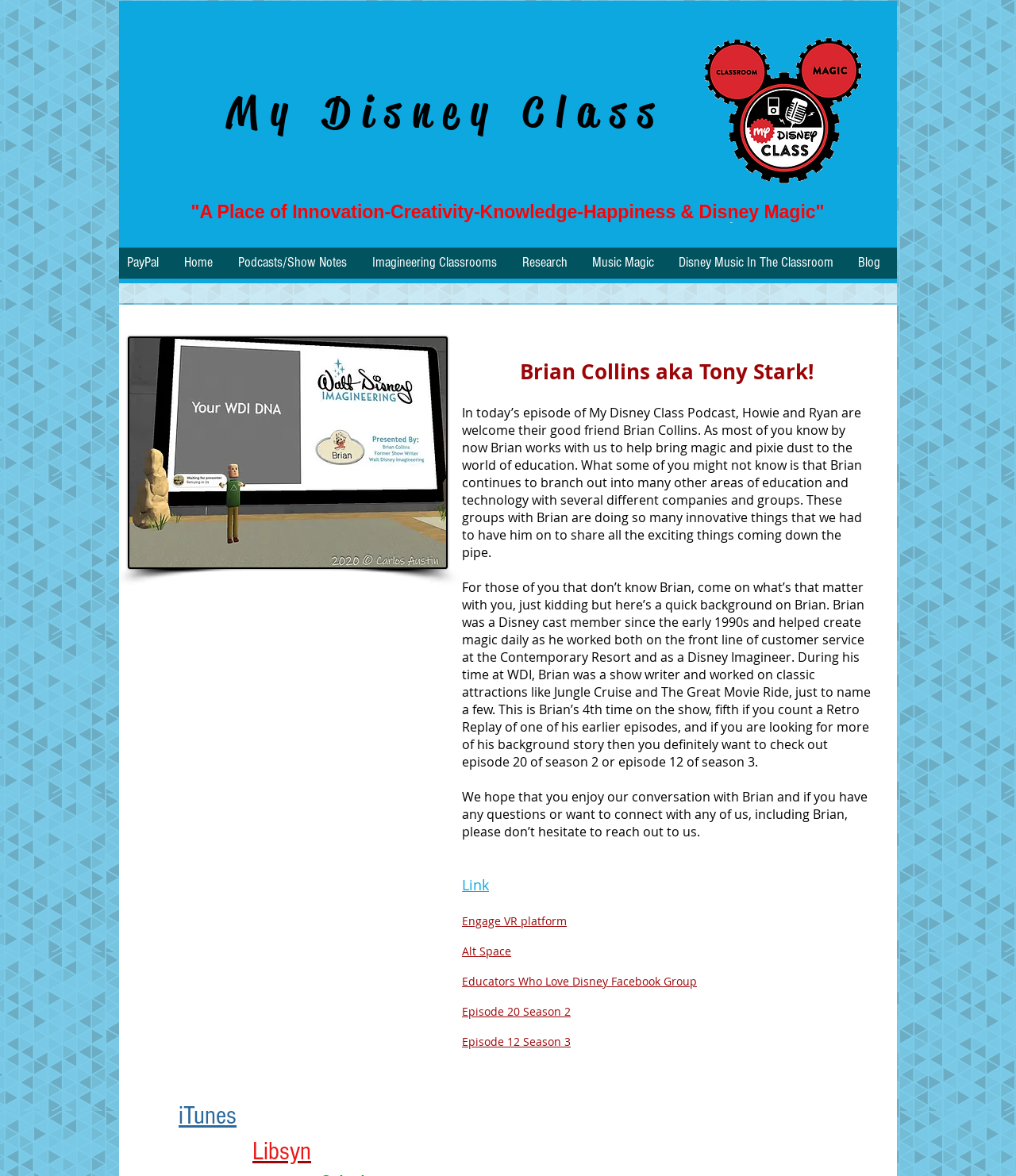What is the name of the podcast?
Provide a fully detailed and comprehensive answer to the question.

The name of the podcast can be determined by looking at the heading element 'My Disney Class' at the top of the webpage, which suggests that this is the title of the podcast.